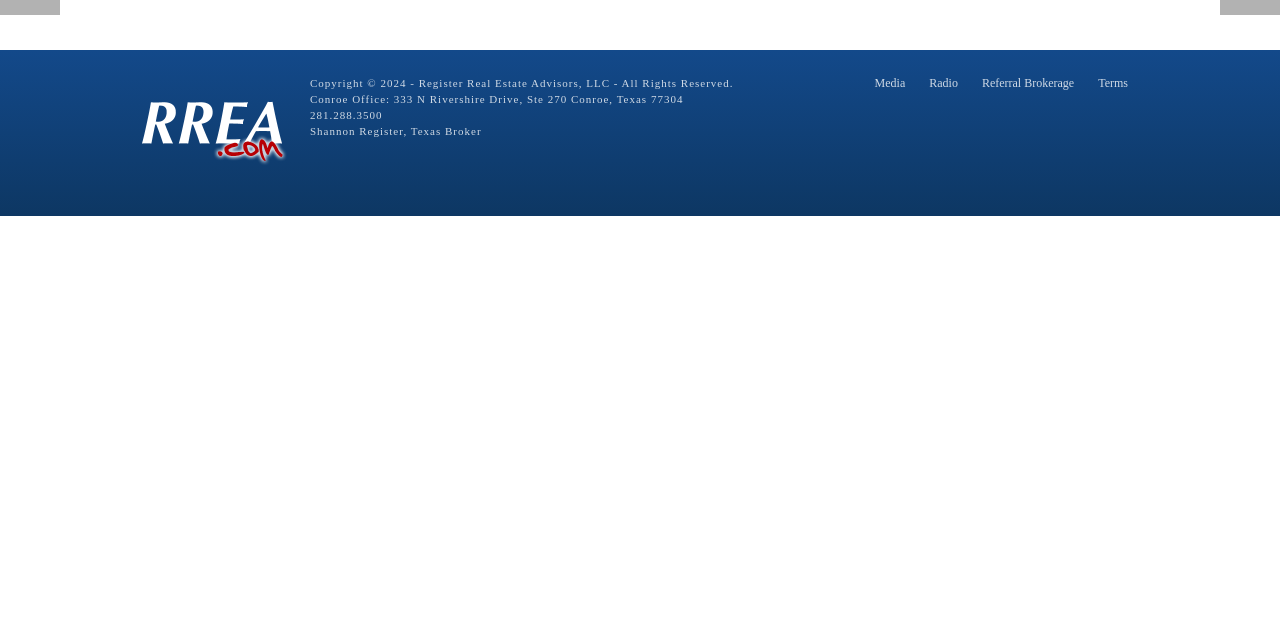Predict the bounding box coordinates of the UI element that matches this description: "Register Real Estate Advisors". The coordinates should be in the format [left, top, right, bottom] with each value between 0 and 1.

[0.327, 0.12, 0.452, 0.139]